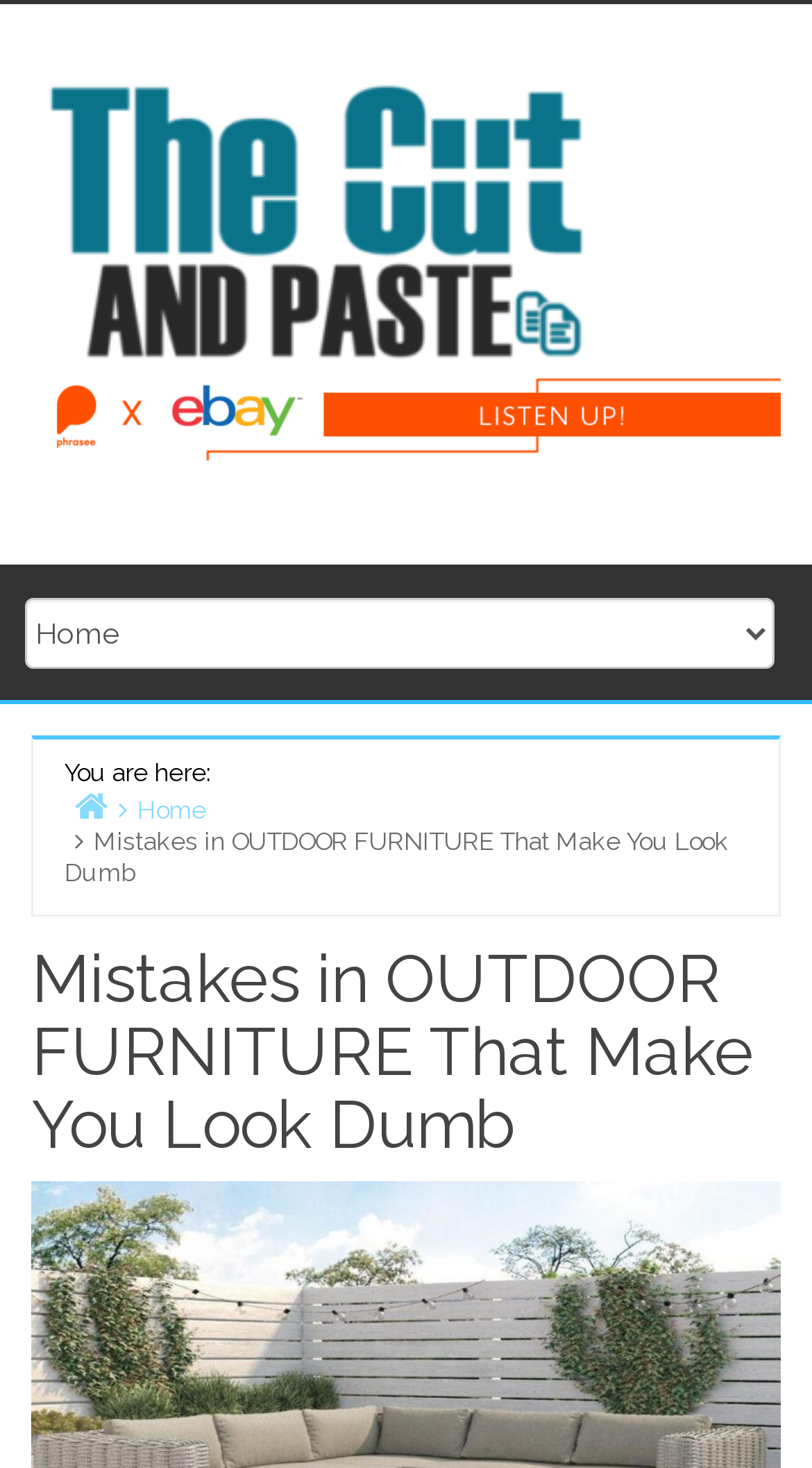Determine the main headline of the webpage and provide its text.

Mistakes in OUTDOOR FURNITURE That Make You Look Dumb